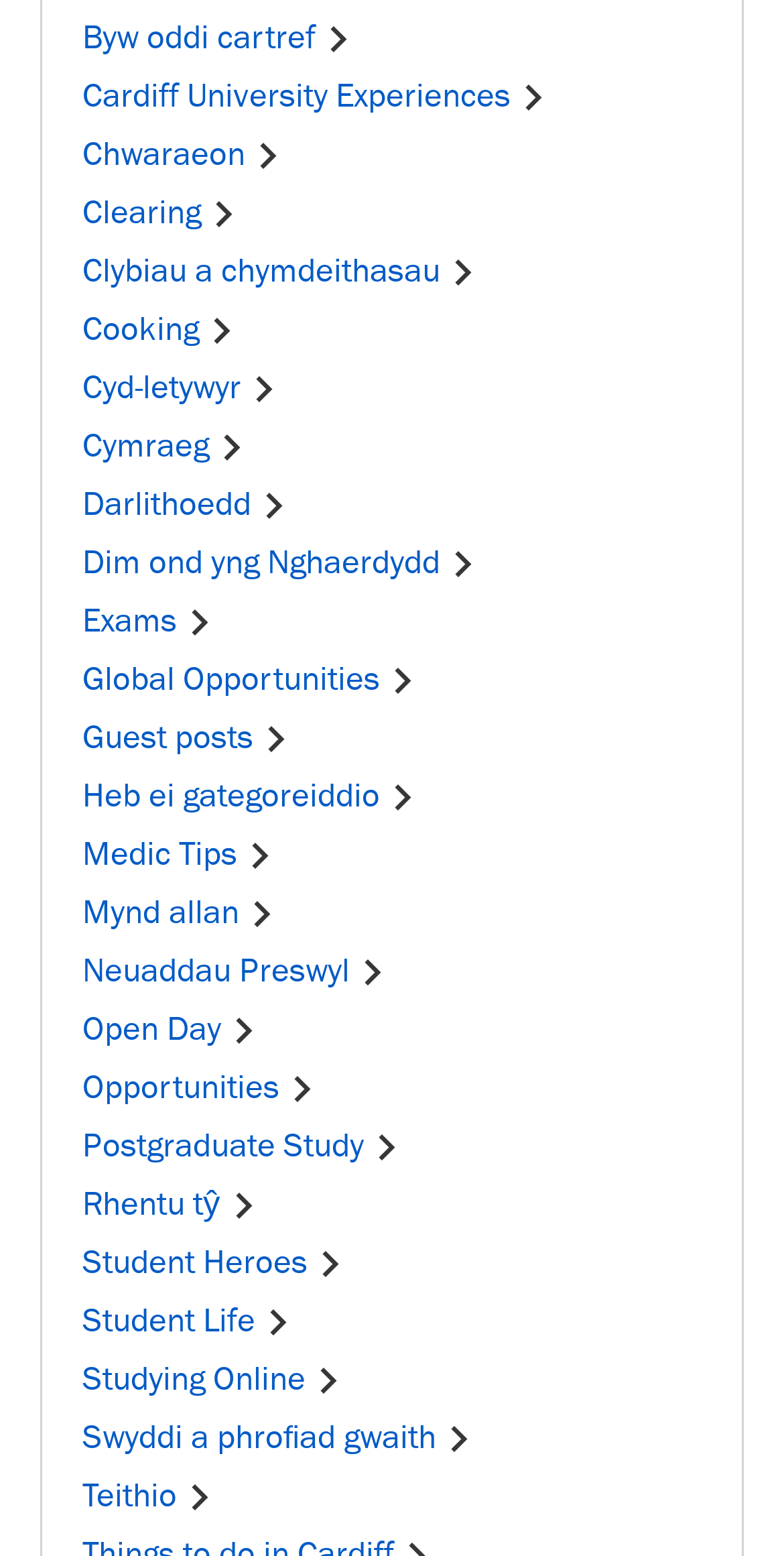Answer the question using only one word or a concise phrase: Are all links aligned vertically?

Yes